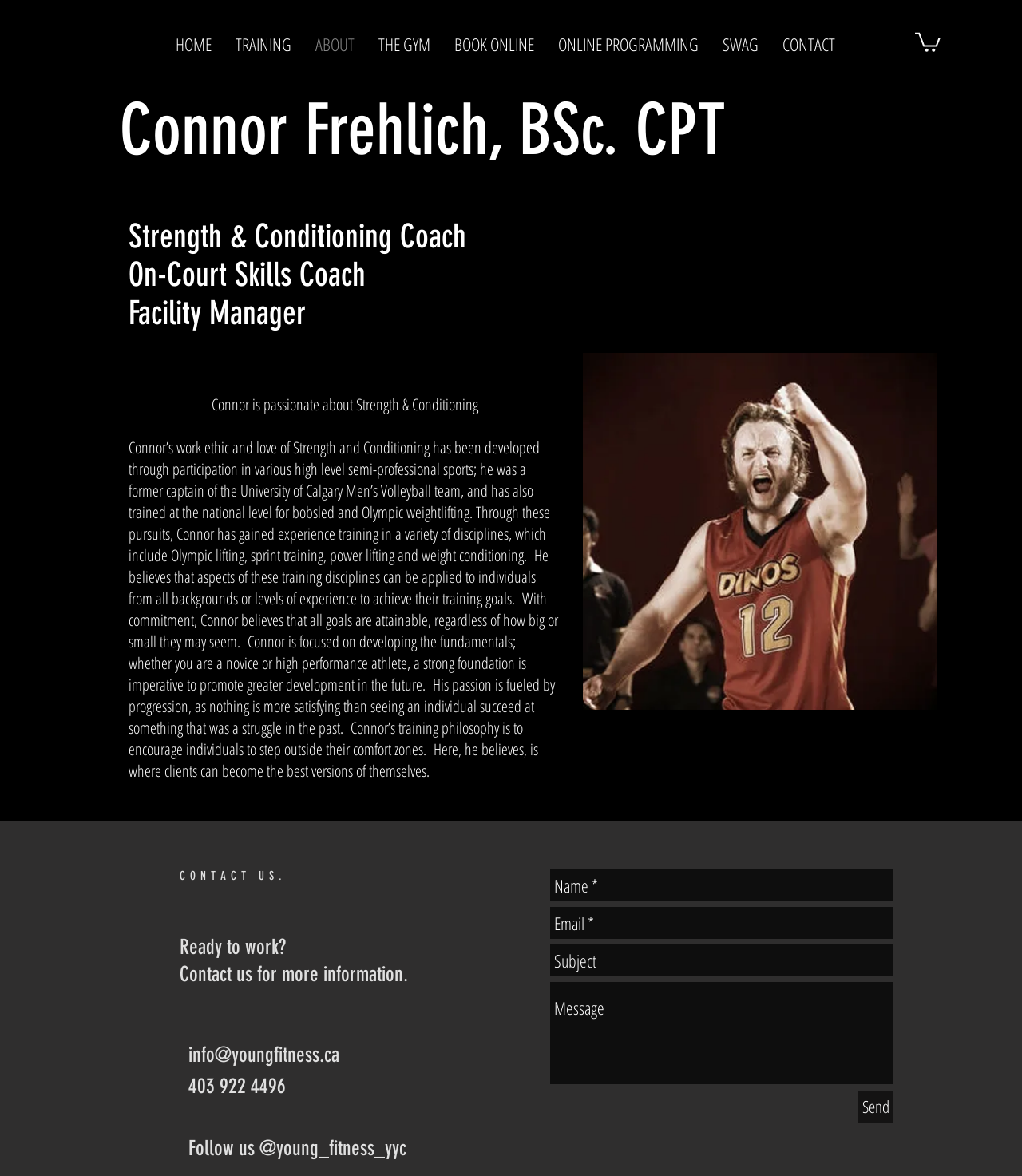Using the given element description, provide the bounding box coordinates (top-left x, top-left y, bottom-right x, bottom-right y) for the corresponding UI element in the screenshot: aria-label="Subject" name="subject" placeholder="Subject"

[0.538, 0.802, 0.874, 0.831]